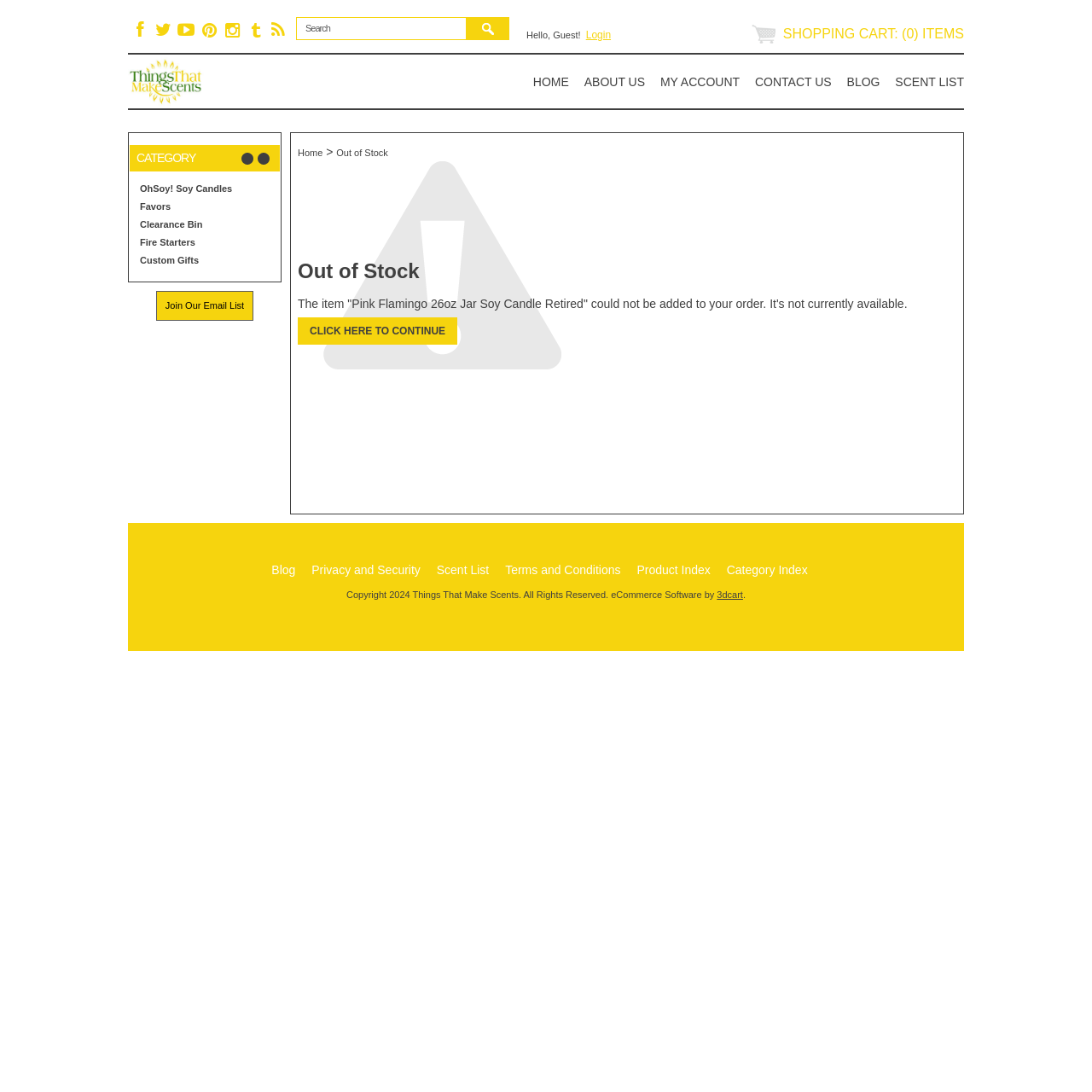How many social media links are available? Based on the image, give a response in one word or a short phrase.

6